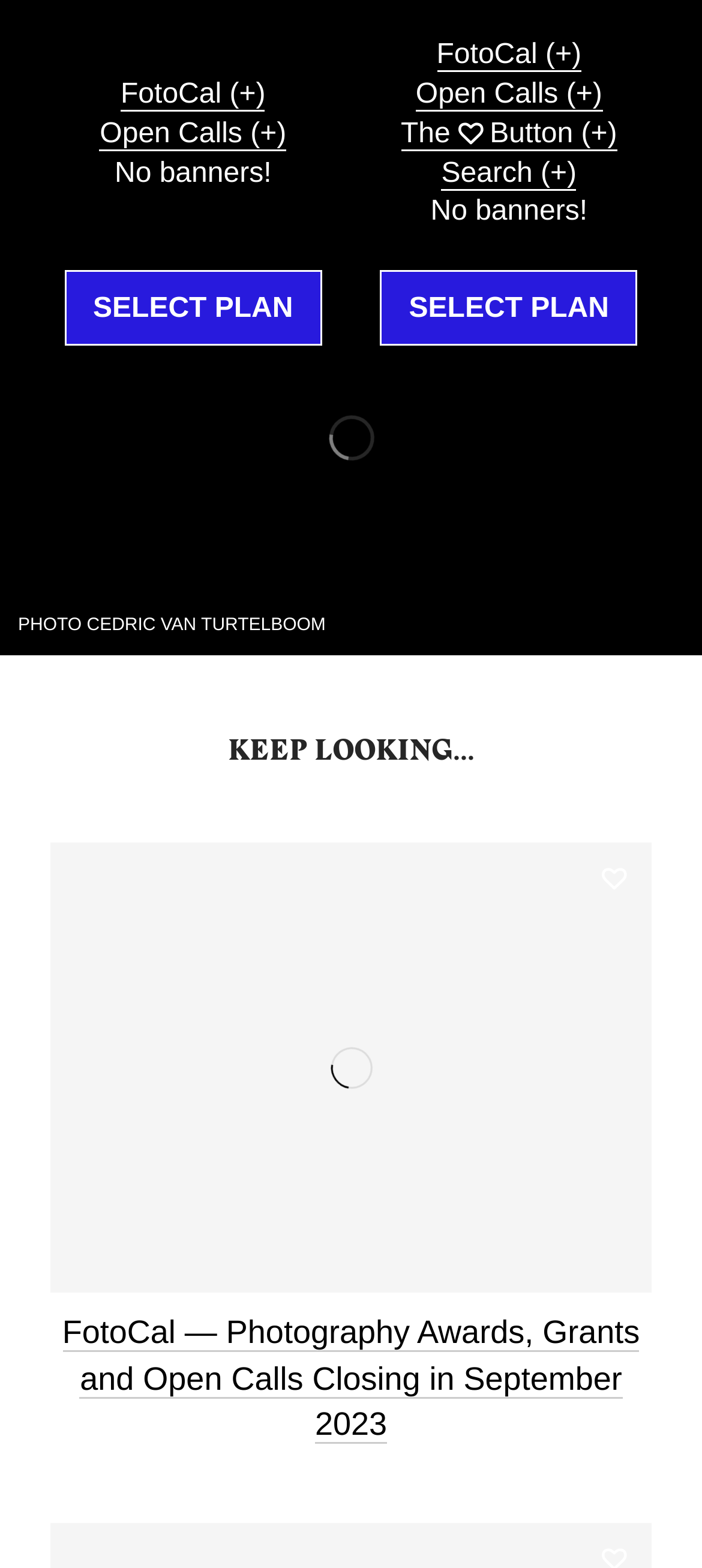Please identify the bounding box coordinates of the element on the webpage that should be clicked to follow this instruction: "Click the 'SELECT PLAN' link". The bounding box coordinates should be given as four float numbers between 0 and 1, formatted as [left, top, right, bottom].

[0.092, 0.172, 0.458, 0.22]